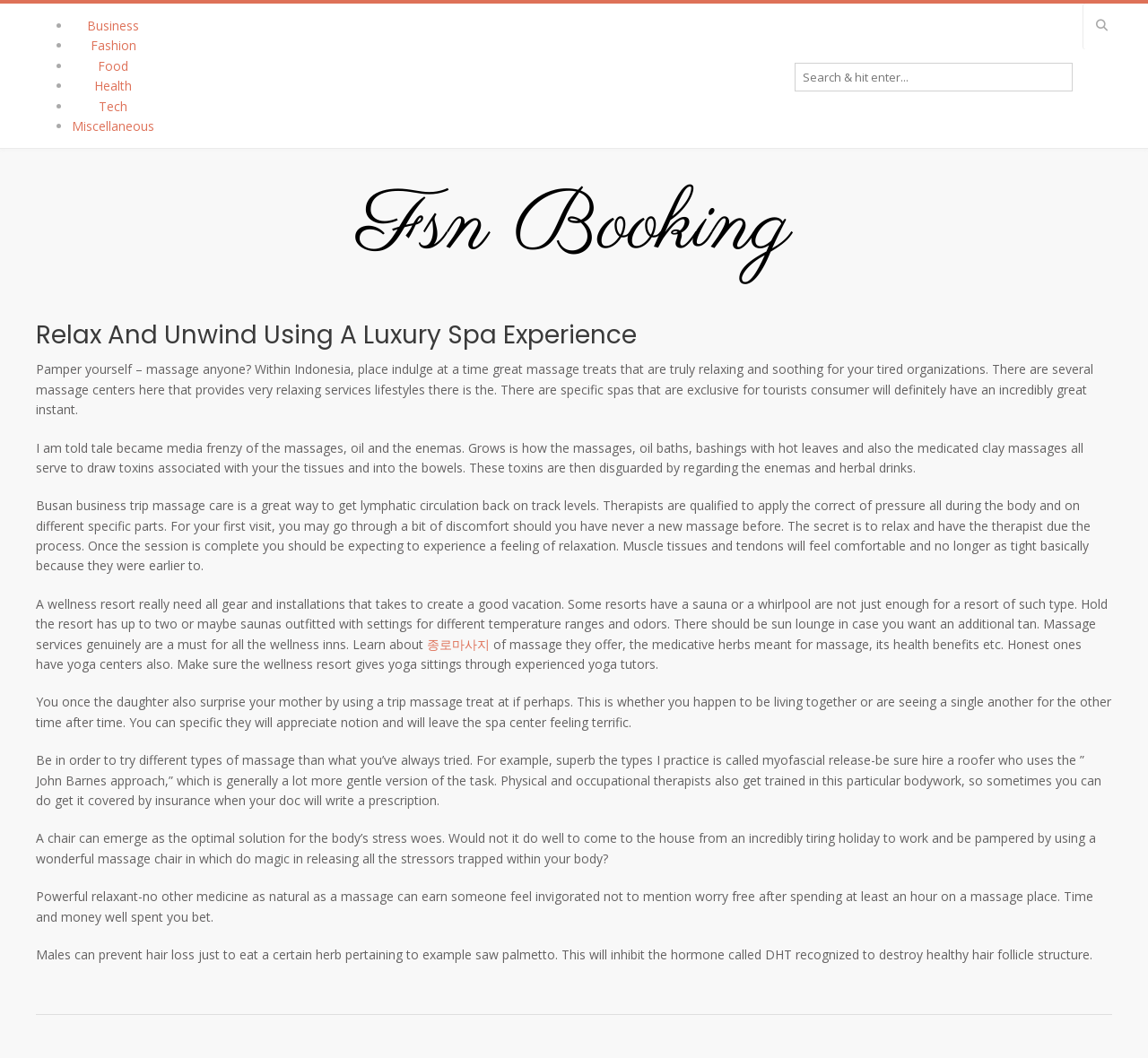Please locate the bounding box coordinates for the element that should be clicked to achieve the following instruction: "Search for something". Ensure the coordinates are given as four float numbers between 0 and 1, i.e., [left, top, right, bottom].

[0.692, 0.059, 0.934, 0.087]